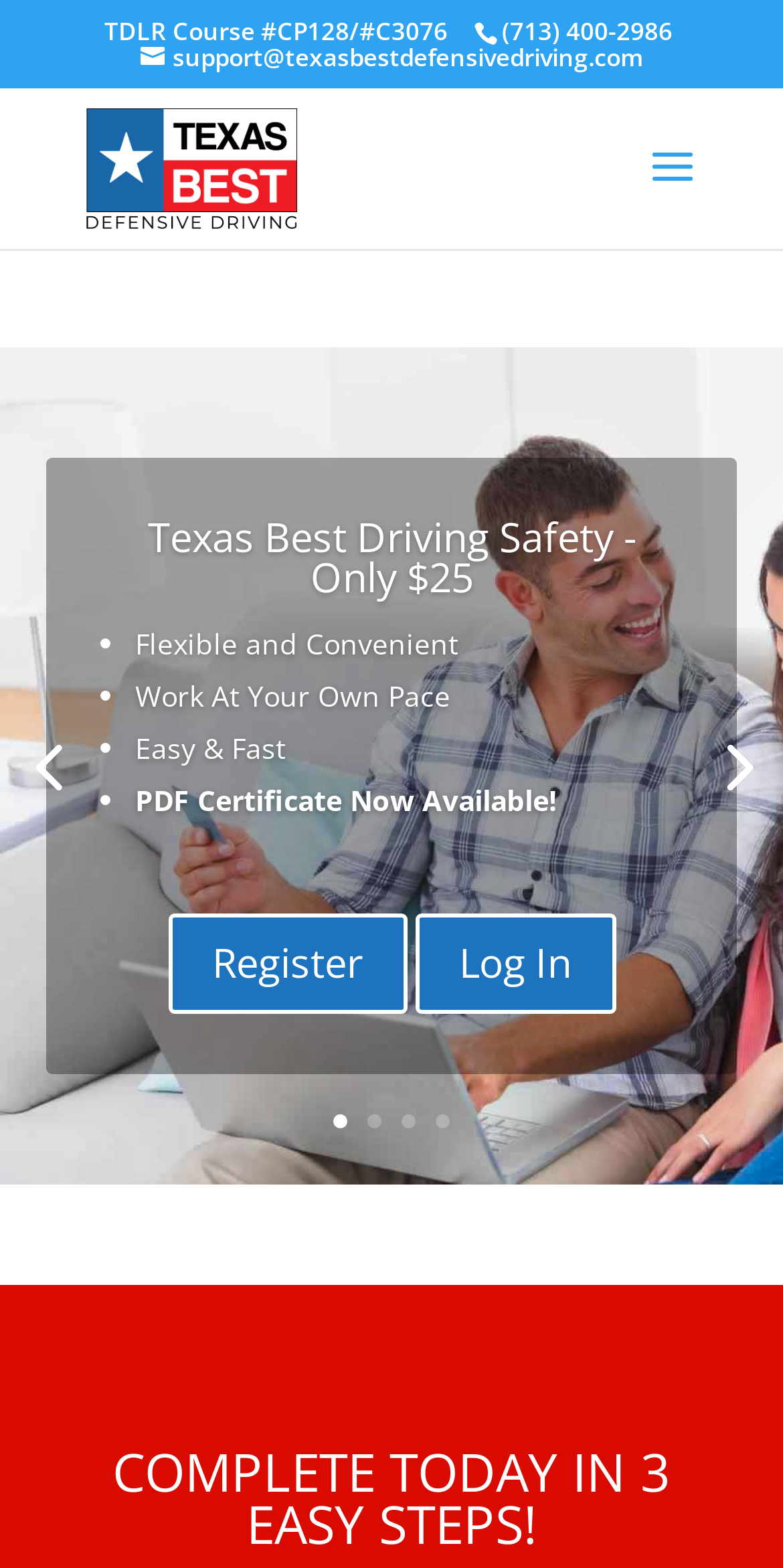Pinpoint the bounding box coordinates of the clickable area needed to execute the instruction: "Click the Register button". The coordinates should be specified as four float numbers between 0 and 1, i.e., [left, top, right, bottom].

[0.214, 0.582, 0.519, 0.646]